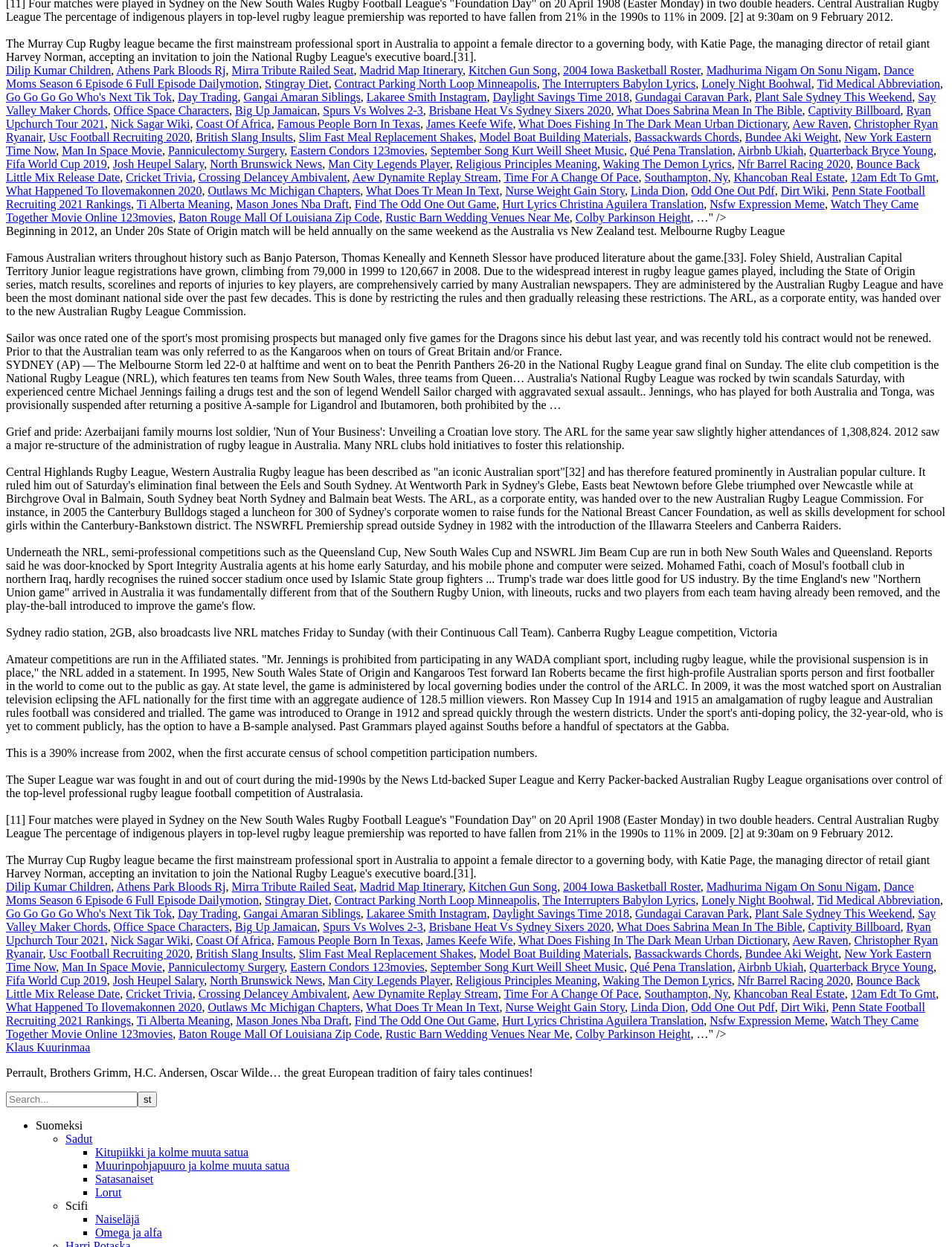Please identify the coordinates of the bounding box for the clickable region that will accomplish this instruction: "Explore Go Go Go Go Who's Next Tik Tok".

[0.006, 0.073, 0.18, 0.083]